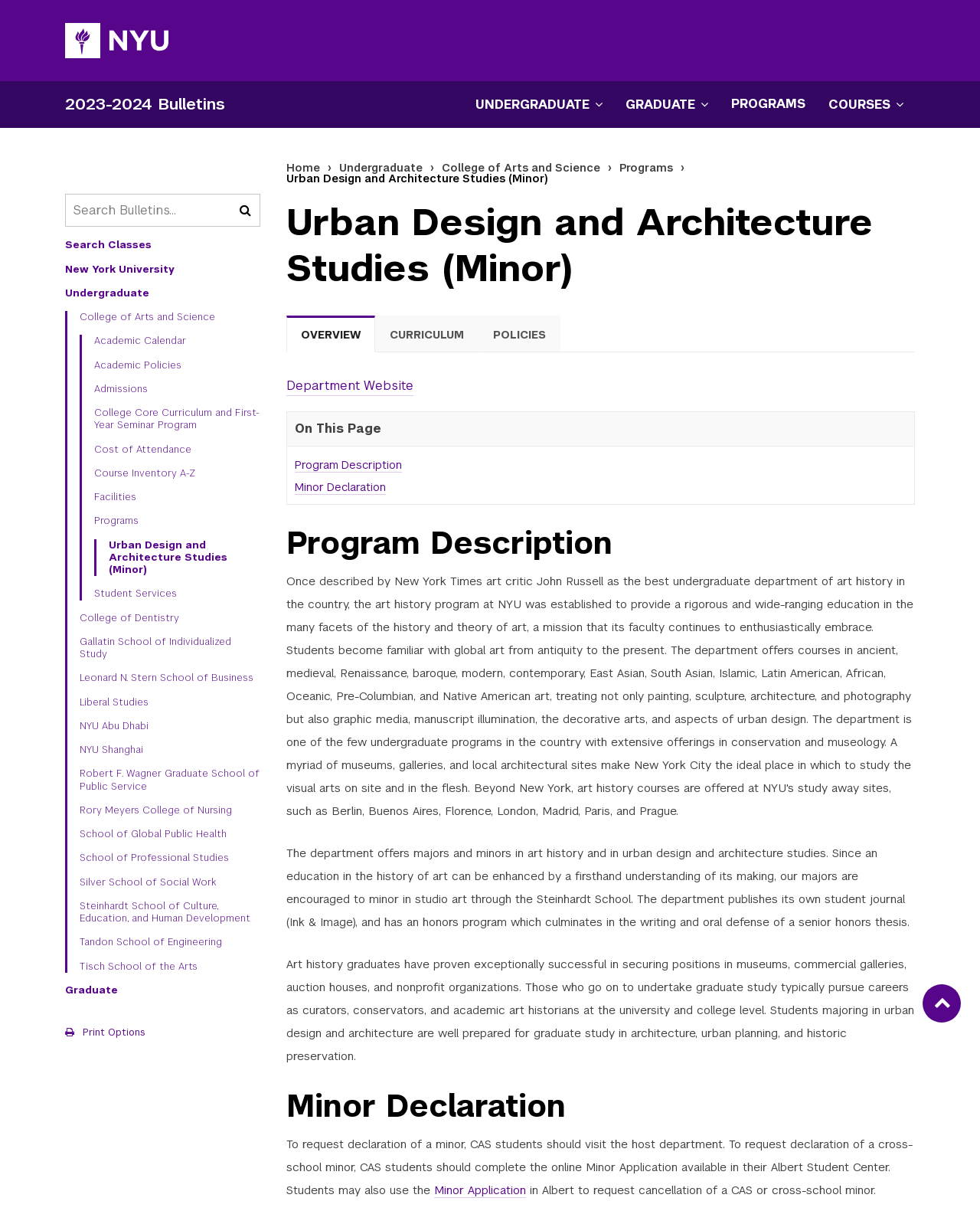Provide the bounding box coordinates of the HTML element described by the text: "Department Website".

[0.292, 0.308, 0.422, 0.323]